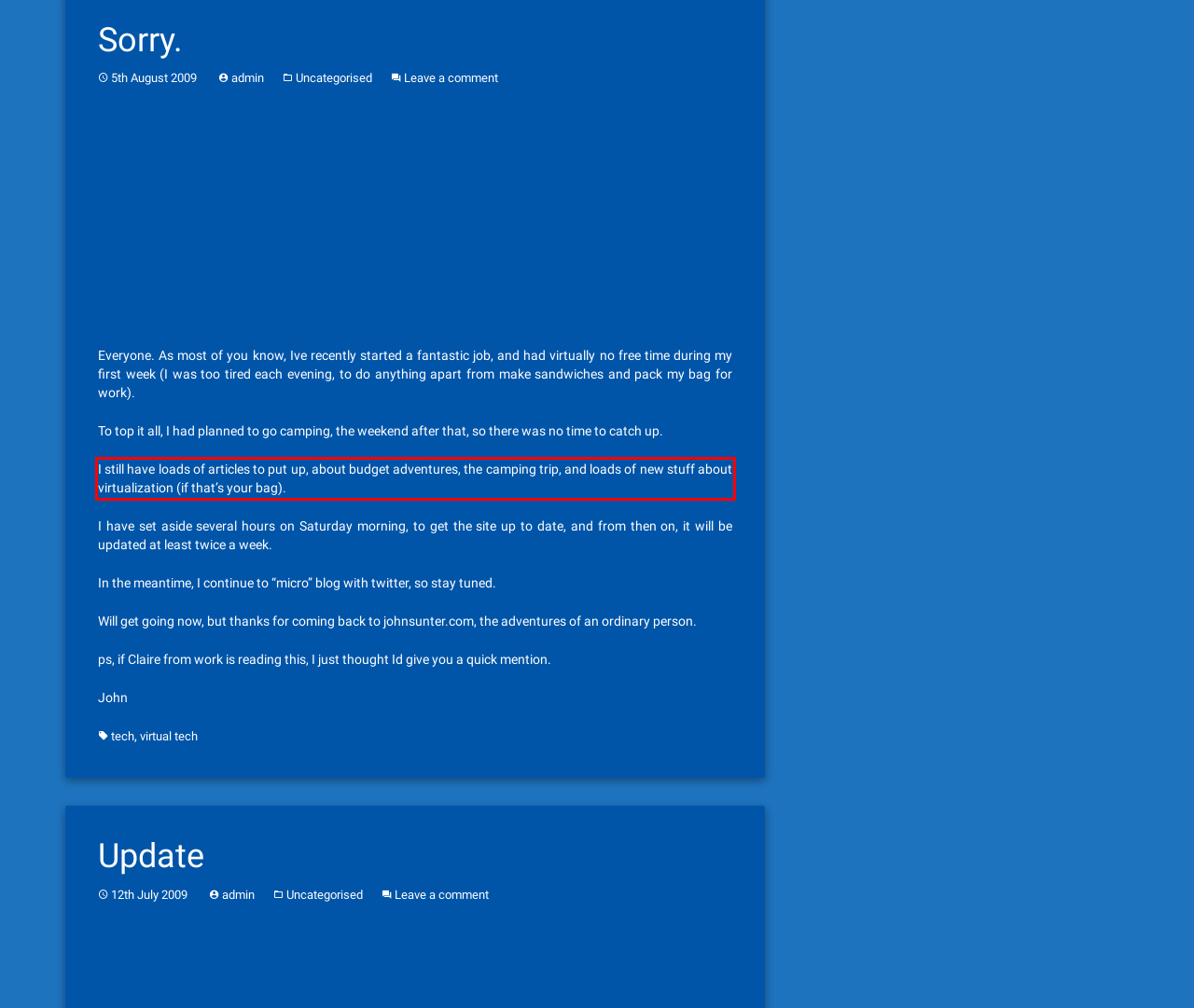Look at the webpage screenshot and recognize the text inside the red bounding box.

I still have loads of articles to put up, about budget adventures, the camping trip, and loads of new stuff about virtualization (if that’s your bag).